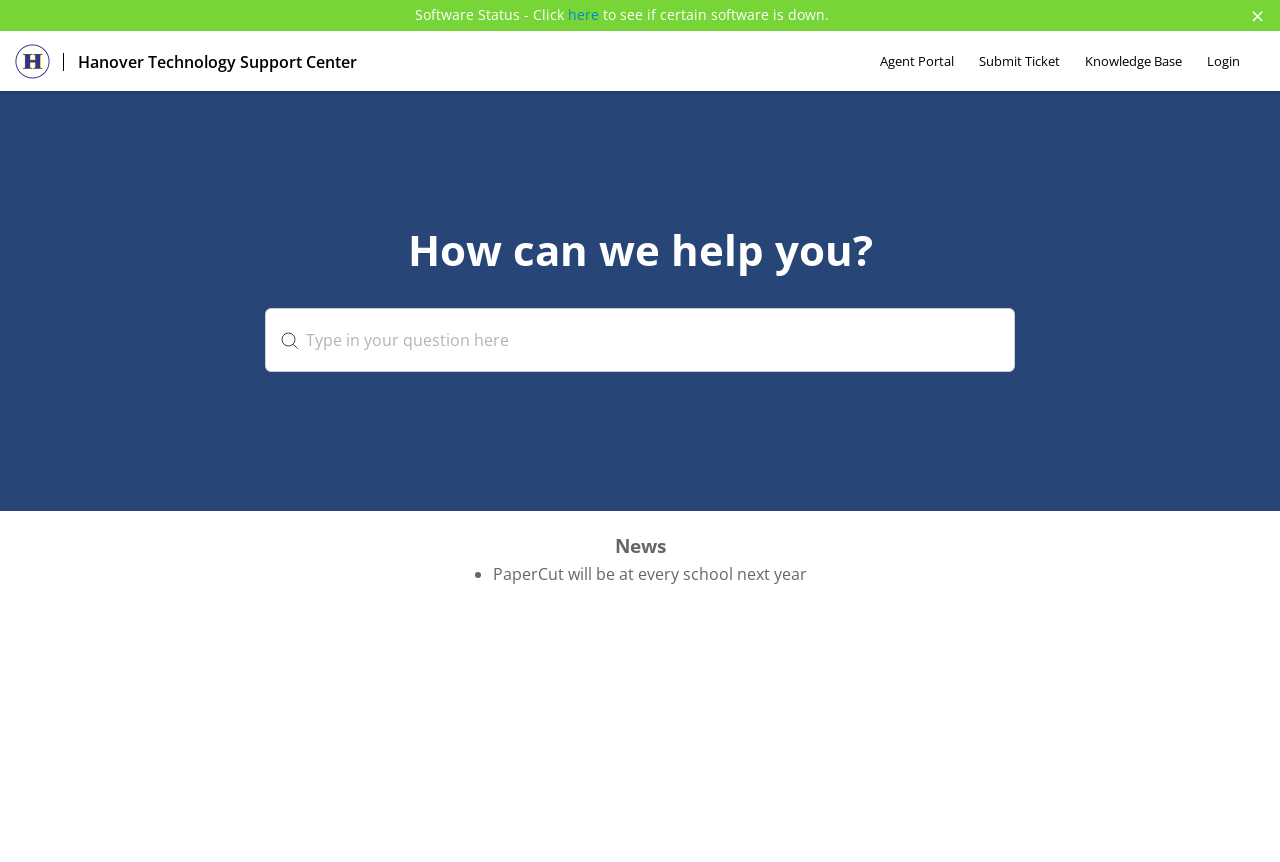What is the name of the support center?
Using the image provided, answer with just one word or phrase.

Hanover Technology Support Center